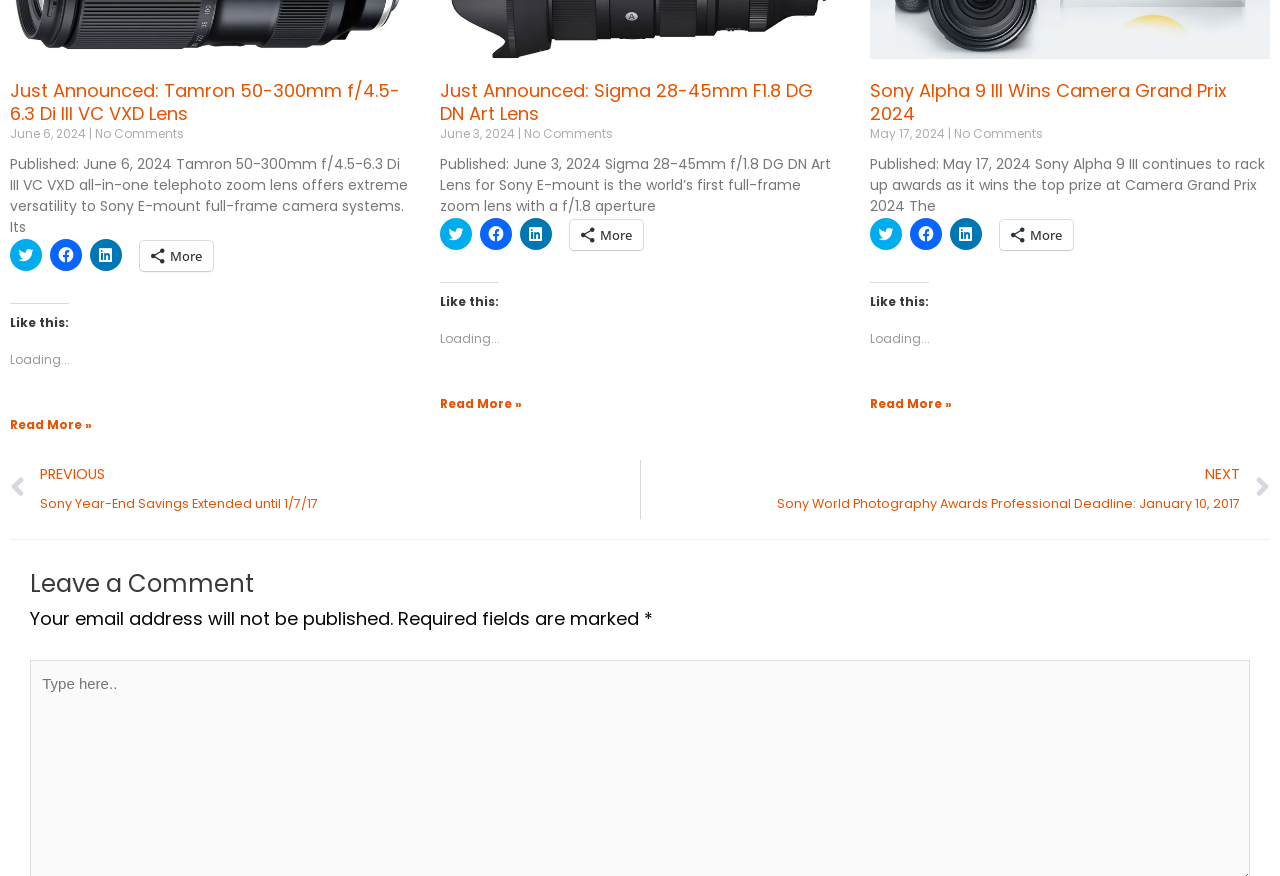Give a one-word or phrase response to the following question: What is the purpose of the links at the bottom of each article?

To share on social media